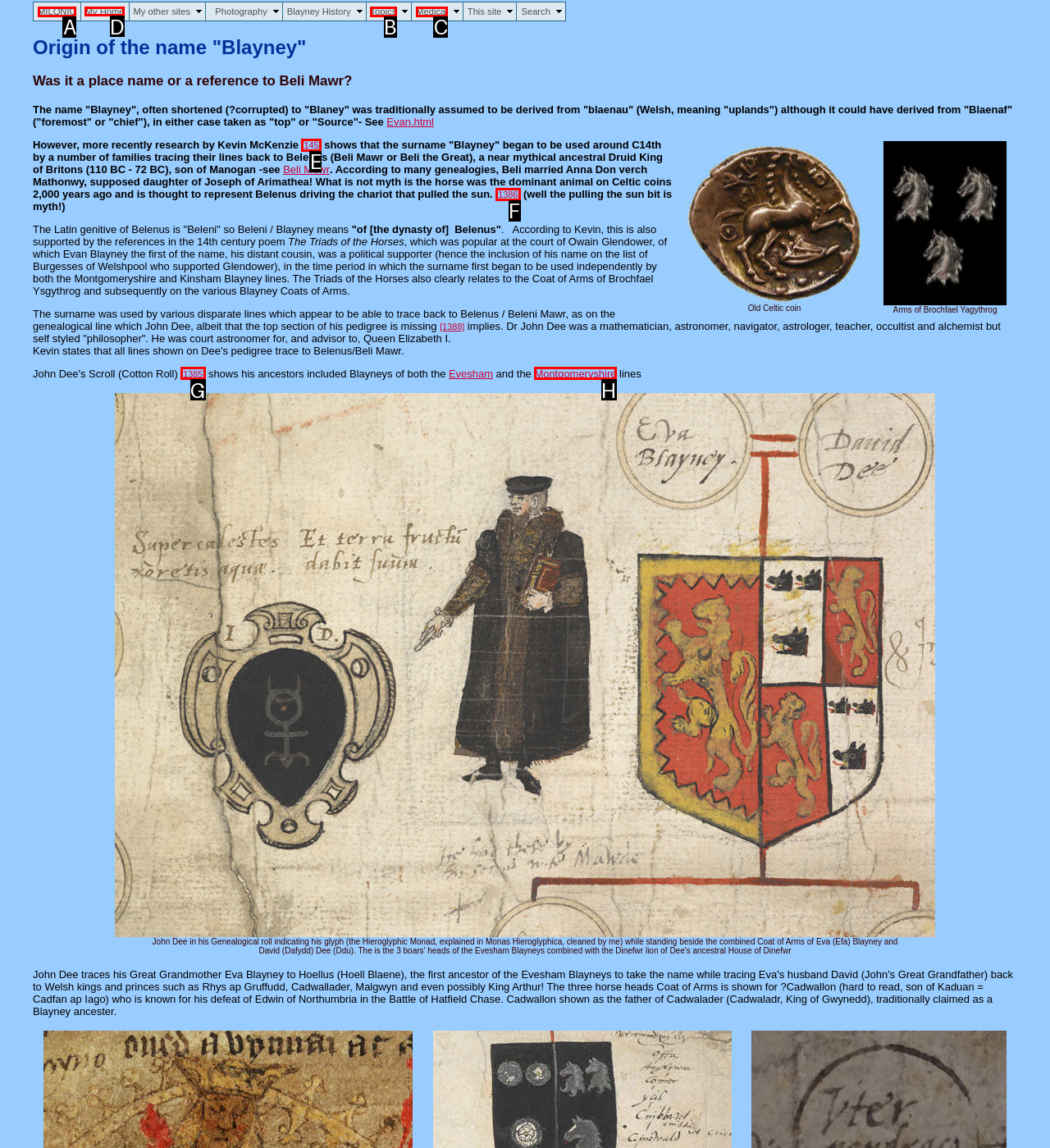Select the correct UI element to click for this task: Go to My Home.
Answer using the letter from the provided options.

D